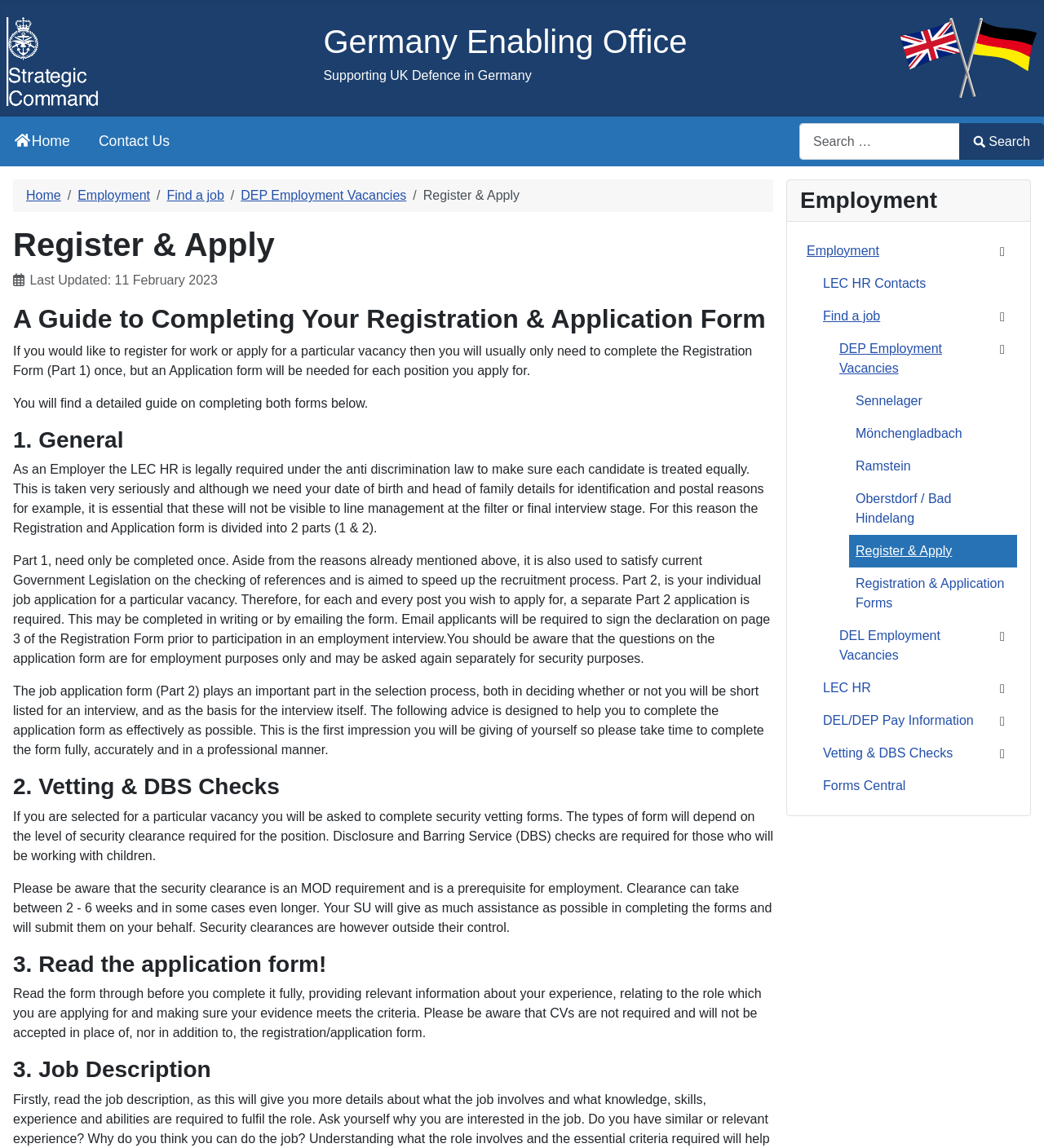Please predict the bounding box coordinates (top-left x, top-left y, bottom-right x, bottom-right y) for the UI element in the screenshot that fits the description: Employment

[0.074, 0.164, 0.144, 0.176]